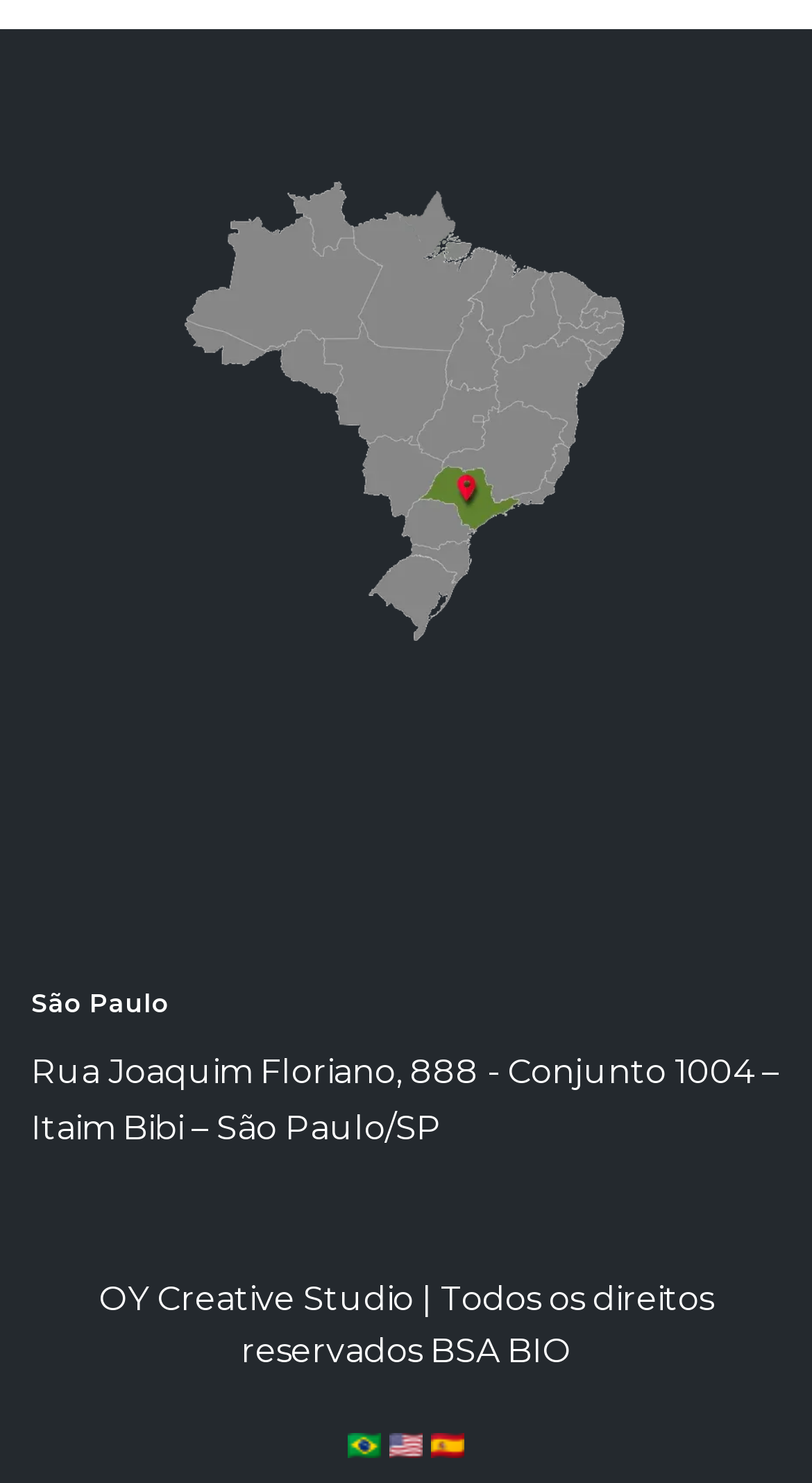What is the name of the studio?
Look at the screenshot and provide an in-depth answer.

I found the name of the studio by looking at the link element that contains the studio's name, which is 'OY Creative Studio'.